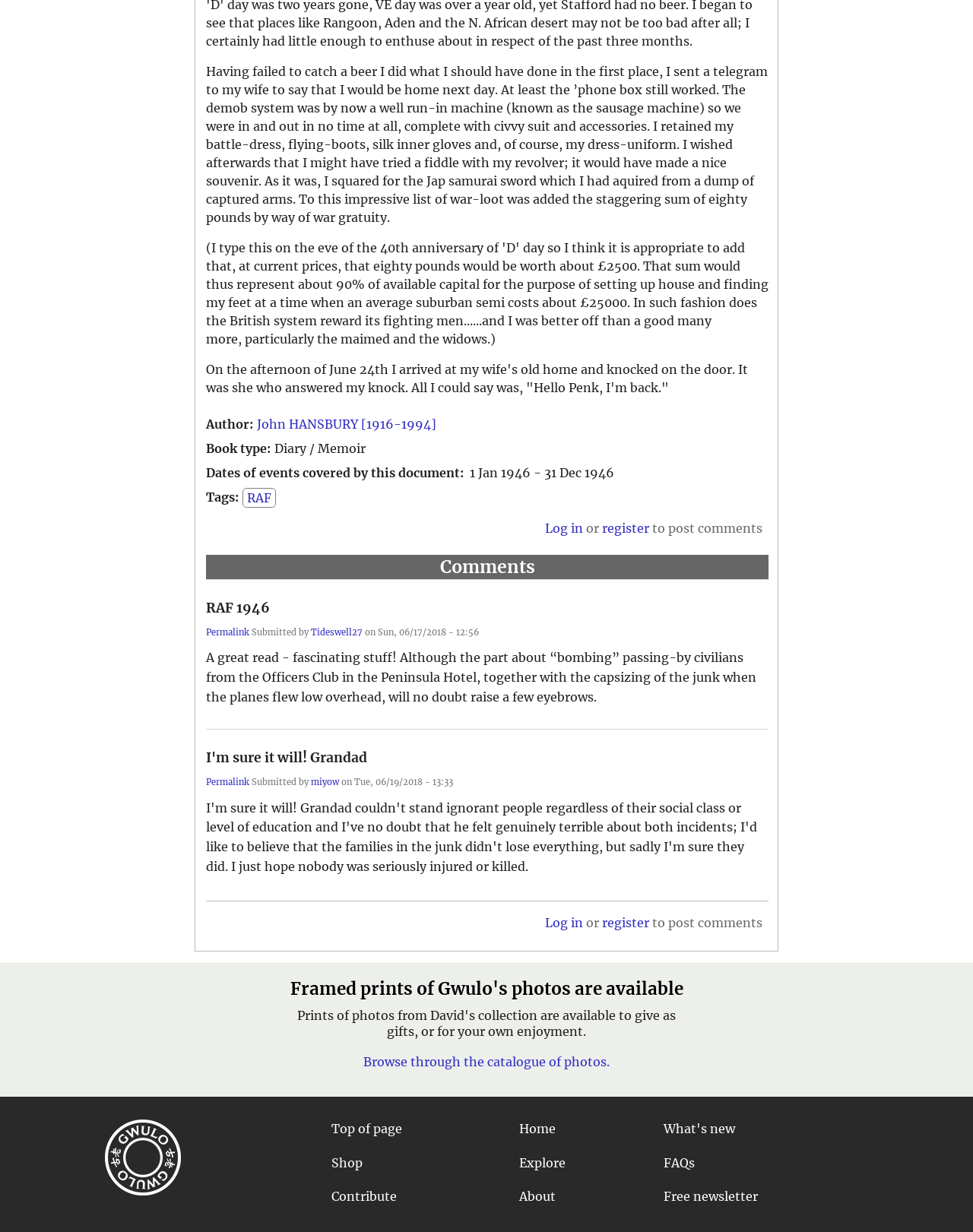Locate the bounding box coordinates of the element you need to click to accomplish the task described by this instruction: "Click on the 'register' link".

[0.619, 0.422, 0.667, 0.435]